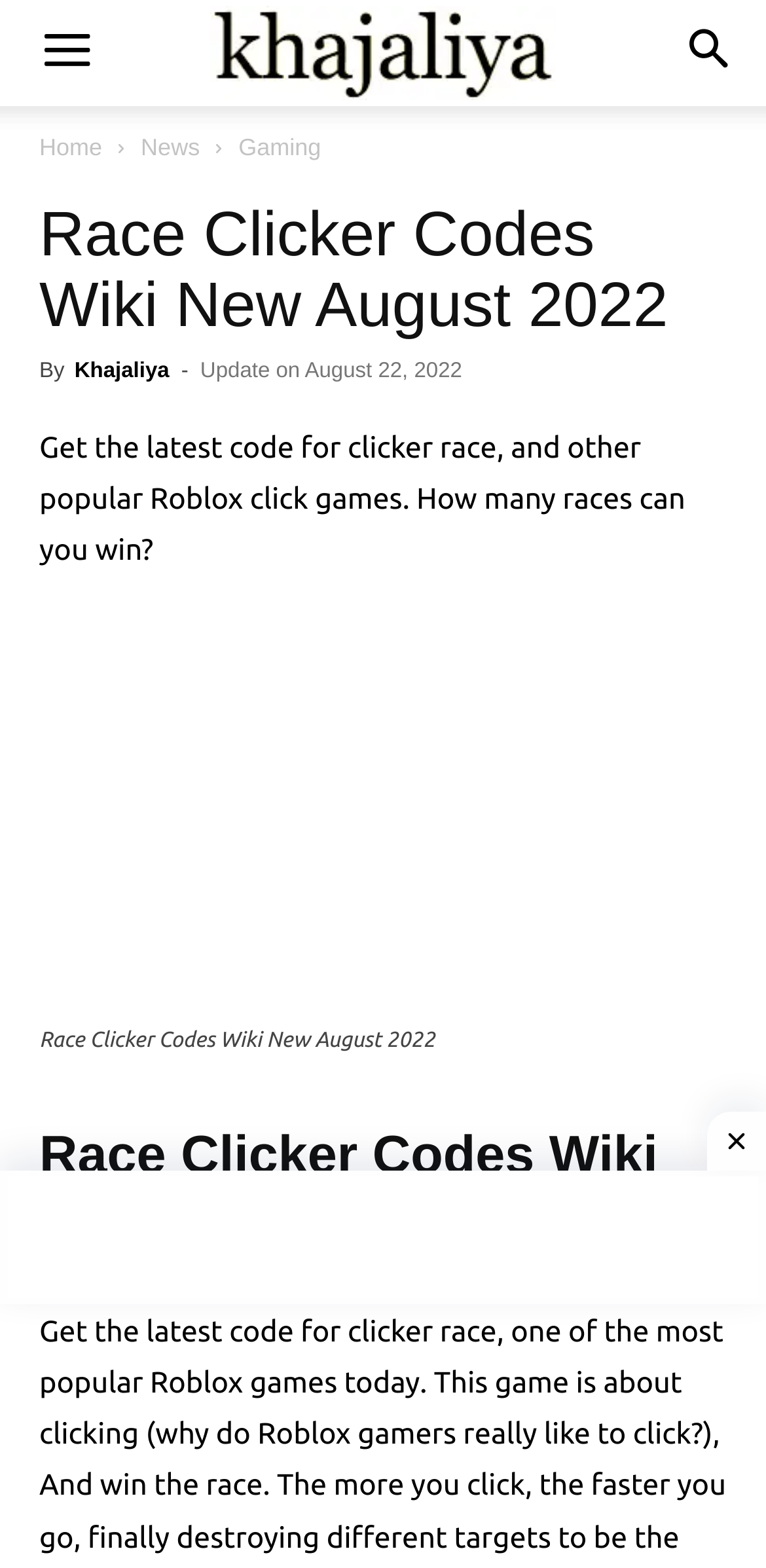What is the topic of the article?
Based on the image, respond with a single word or phrase.

Roblox click games